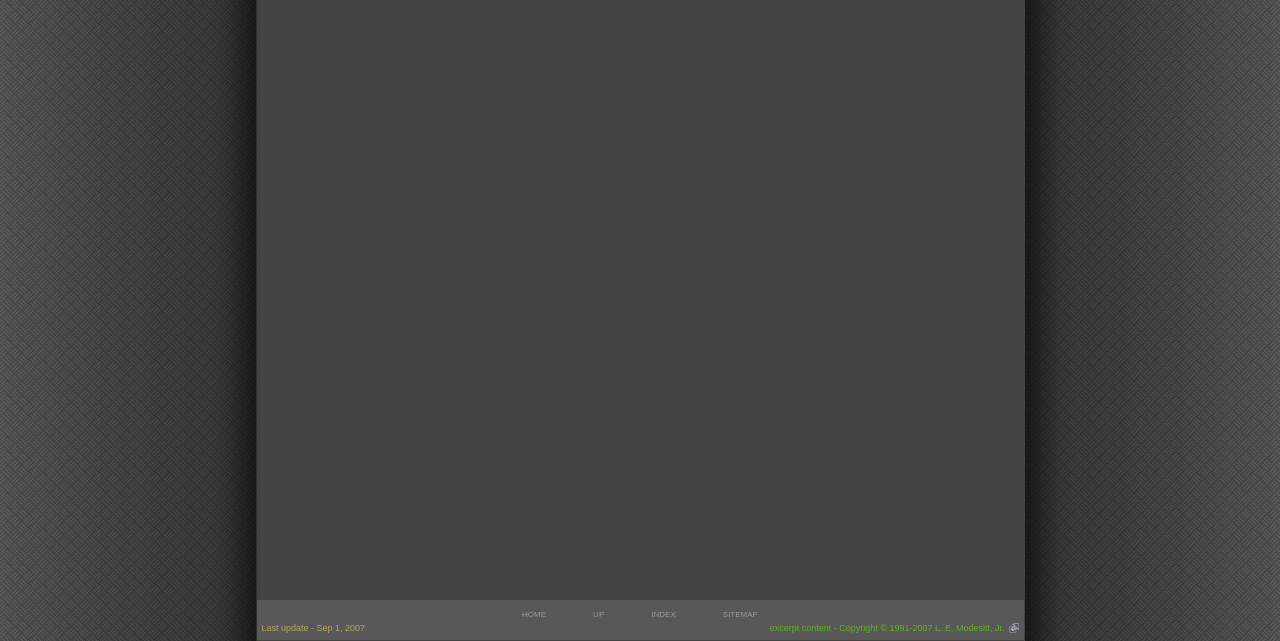Determine the bounding box coordinates for the HTML element mentioned in the following description: "L. E. Modesitt, Jr.". The coordinates should be a list of four floats ranging from 0 to 1, represented as [left, top, right, bottom].

[0.73, 0.971, 0.796, 0.987]